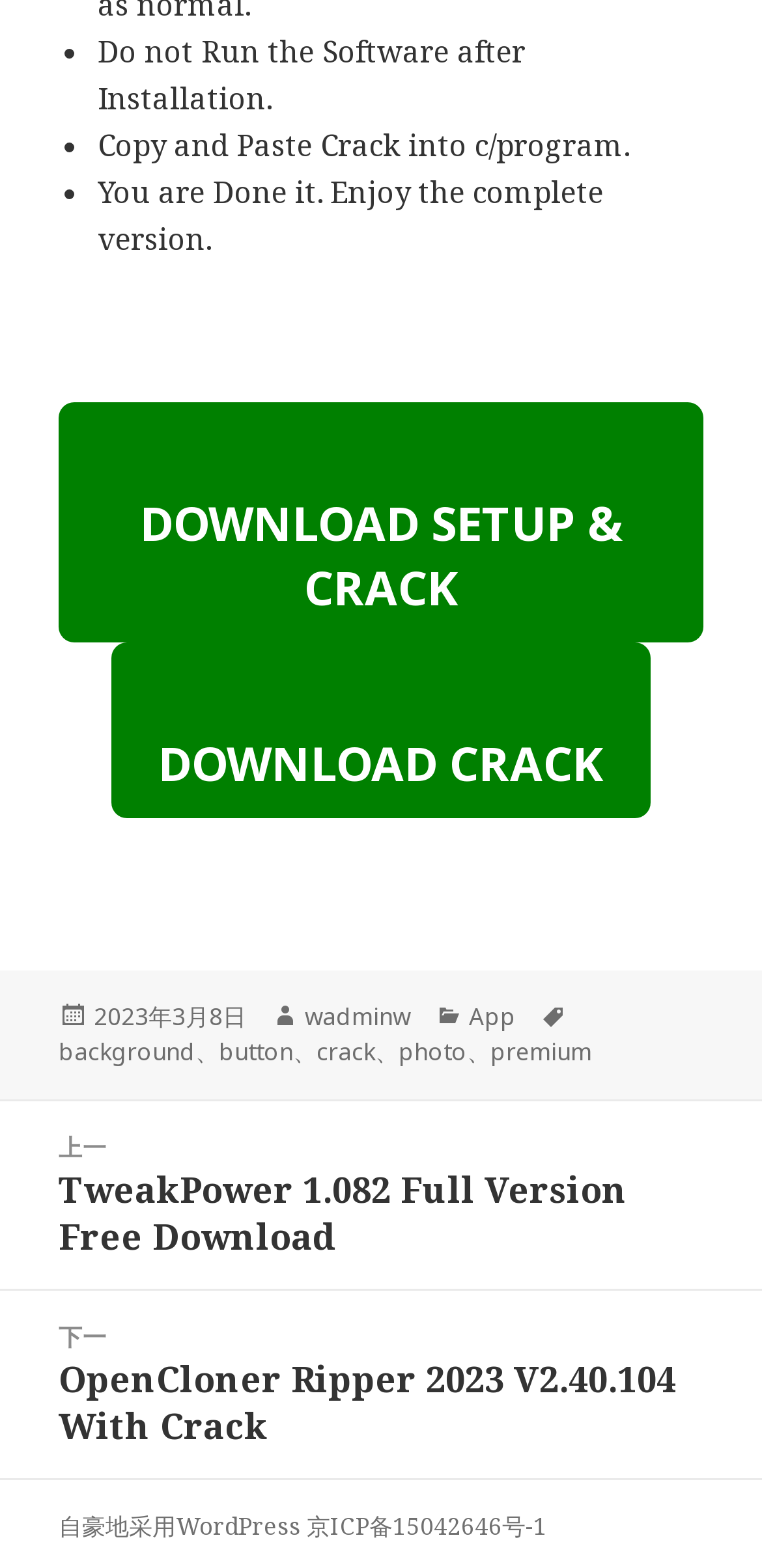Locate the bounding box coordinates of the clickable region necessary to complete the following instruction: "View the previous article". Provide the coordinates in the format of four float numbers between 0 and 1, i.e., [left, top, right, bottom].

[0.0, 0.703, 1.0, 0.822]